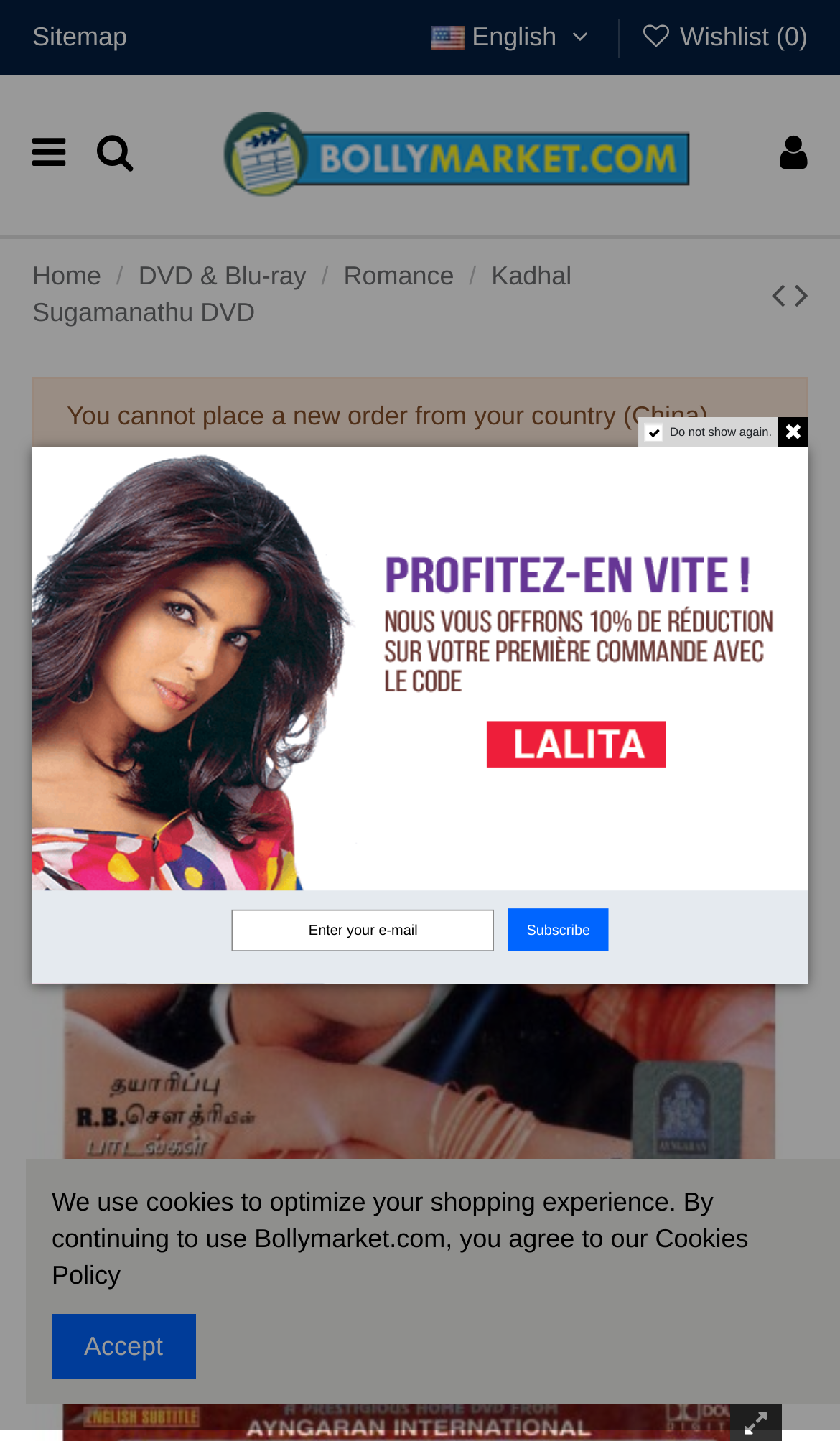How many links are there in the header section?
Refer to the image and give a detailed answer to the query.

The header section contains several links, including 'Sitemap', 'Wishlist (0)', 'BOLLYMARKET.COM', 'Home', 'DVD & Blu-ray', and 'Romance'. By counting these links, we can determine that there are 6 links in the header section.